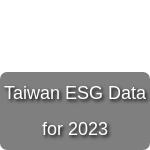What is the purpose of the image?
Refer to the image and give a detailed response to the question.

The caption suggests that the image serves as a visual marker for content focused on Taiwan's ESG initiatives, providing an essential gateway to relevant information and insights on sustainability practices and governance standards in the region.